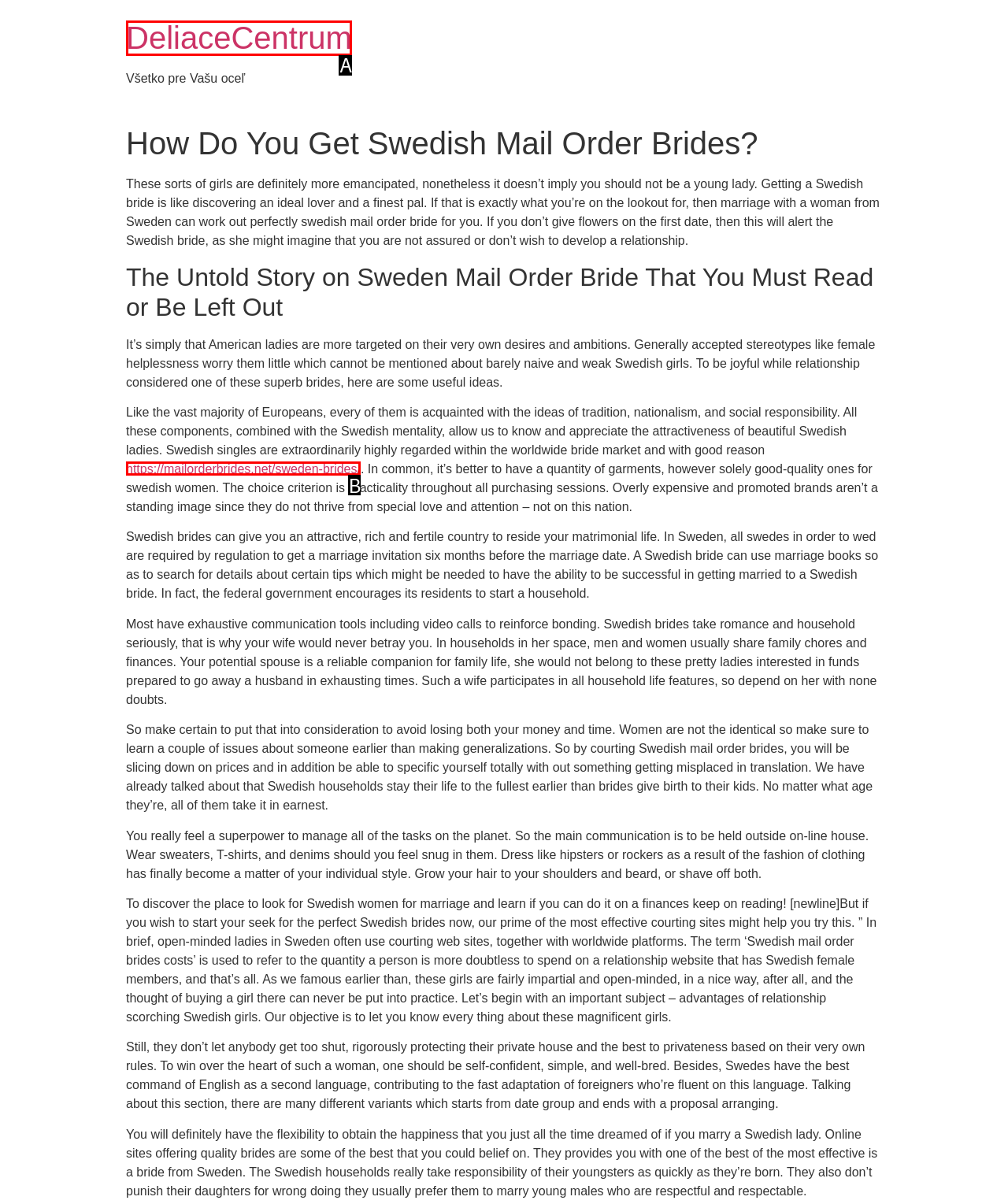Select the HTML element that matches the description: pros cons frugality. Provide the letter of the chosen option as your answer.

None